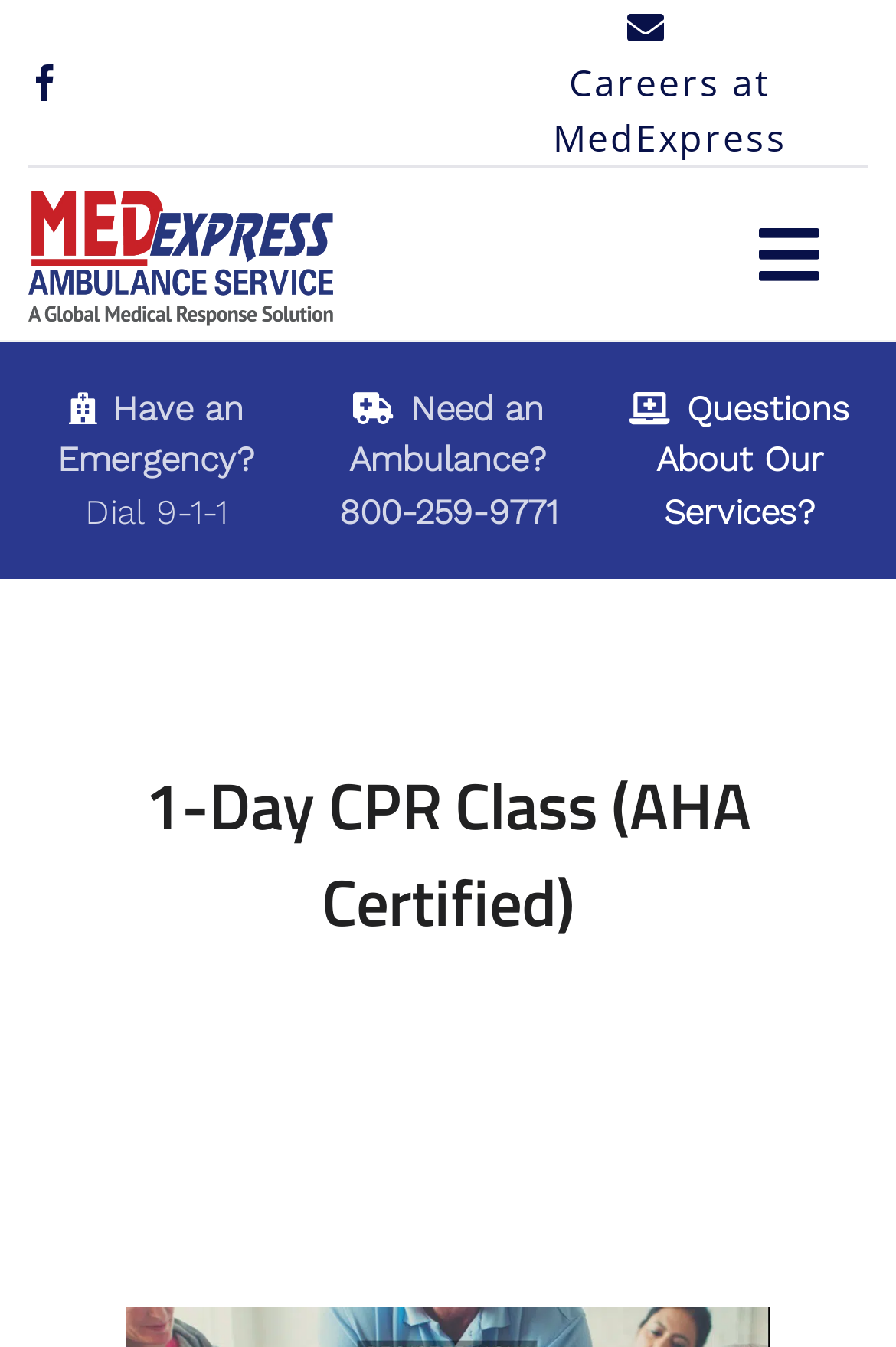What is the phone number for ambulance services? Using the information from the screenshot, answer with a single word or phrase.

800-259-9771